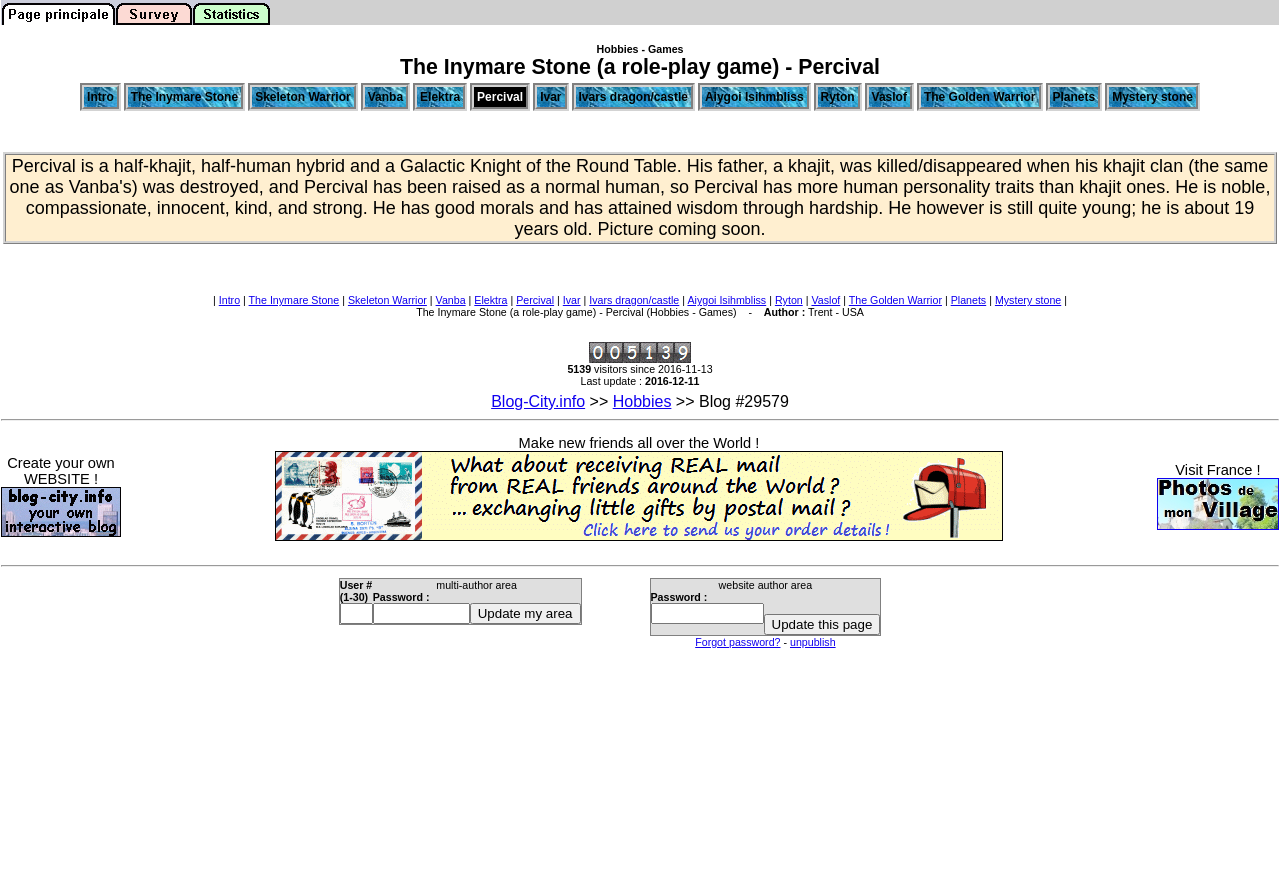What is the name of Percival's father's clan?
Please provide a single word or phrase as your answer based on the image.

Vanba's clan